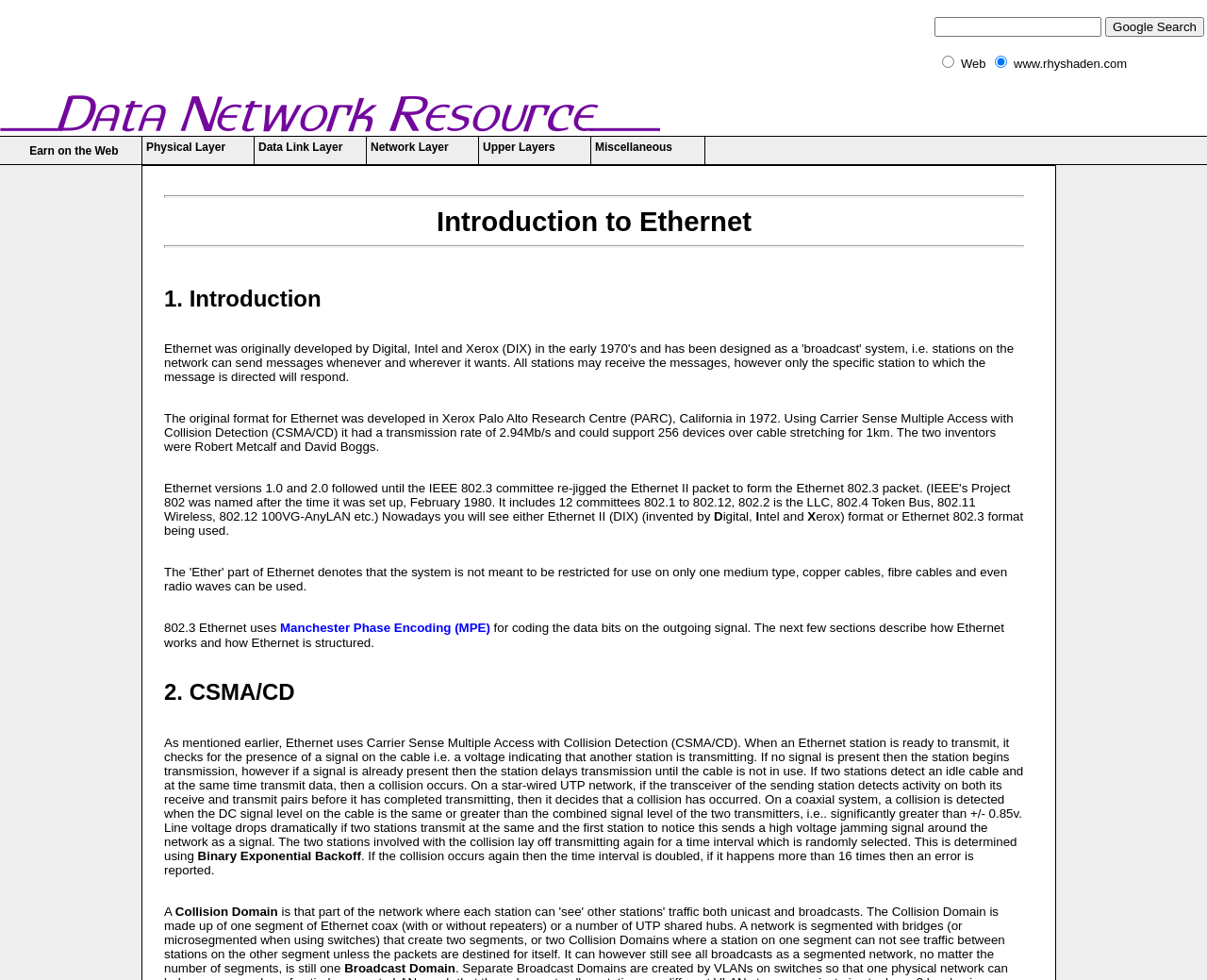Determine the main text heading of the webpage and provide its content.

Introduction to Ethernet